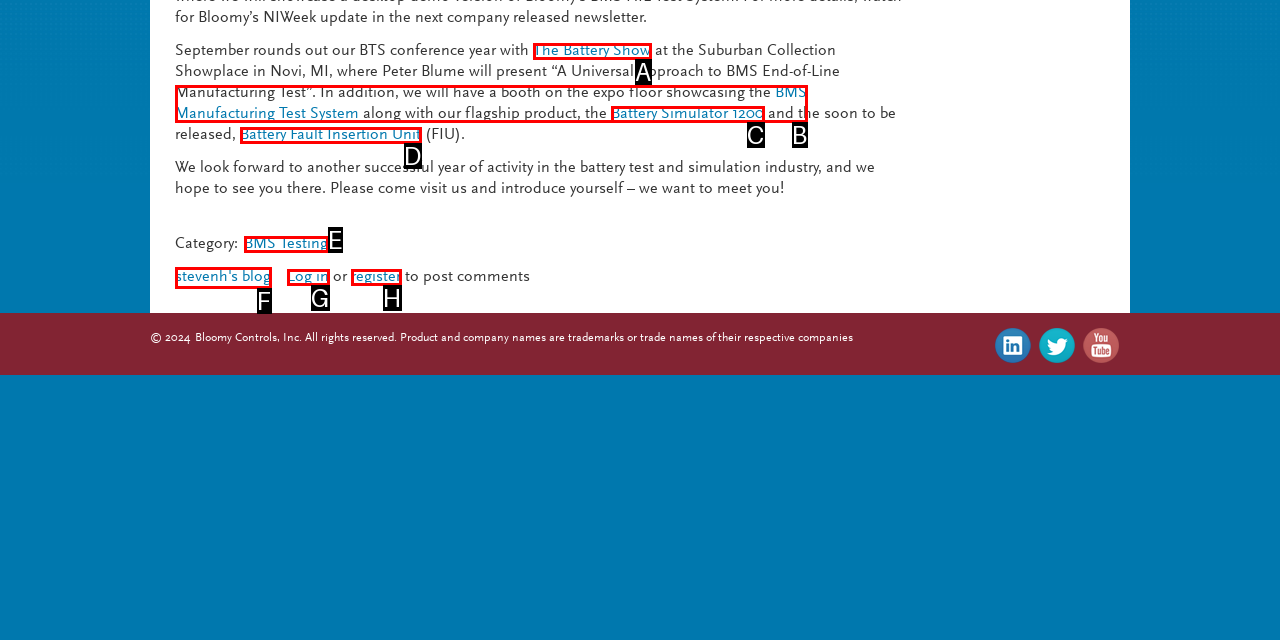Match the HTML element to the given description: register
Indicate the option by its letter.

H